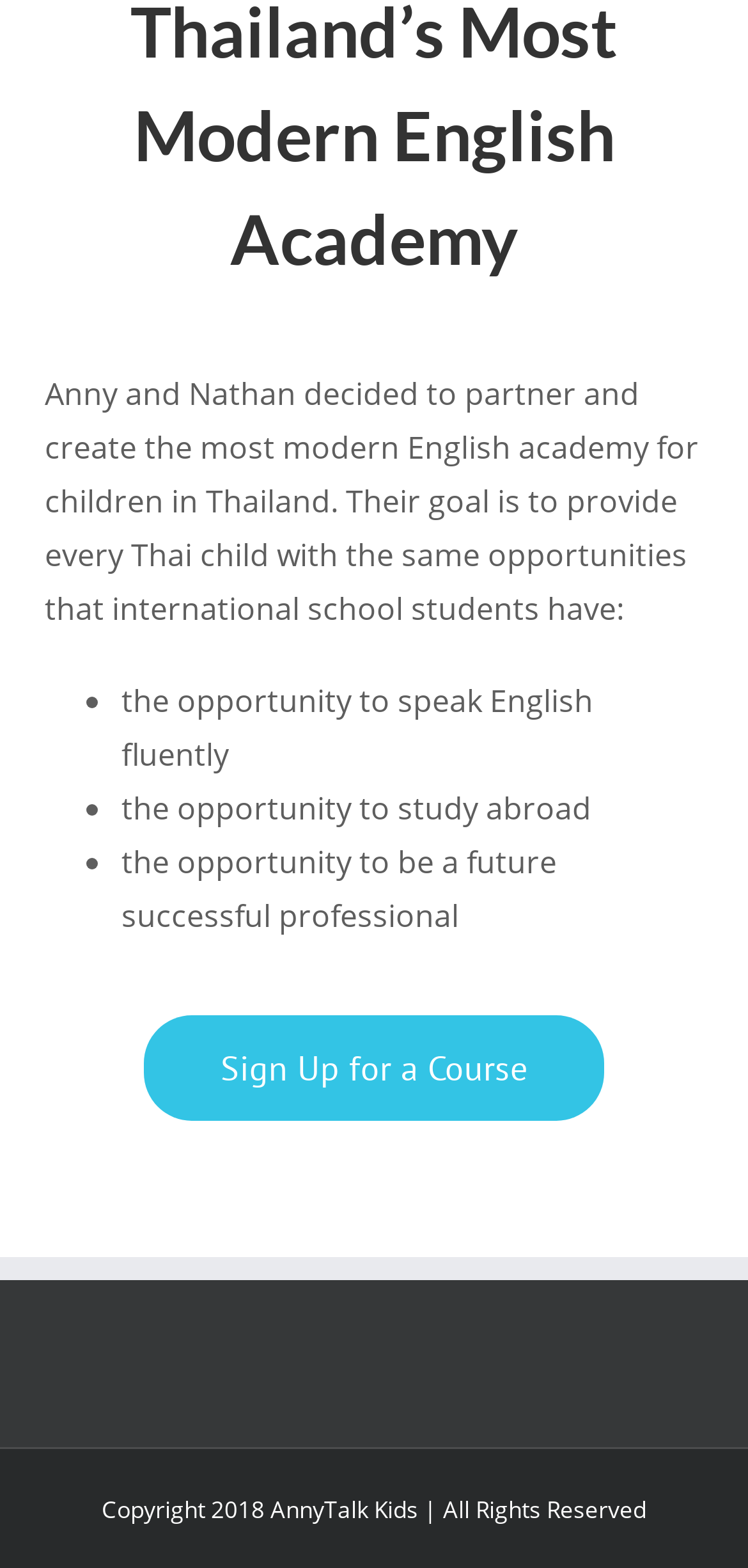Please provide a one-word or short phrase answer to the question:
What is the goal of Anny and Nathan?

Provide opportunities to Thai children